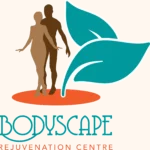Using the information from the screenshot, answer the following question thoroughly:
What do the green leaves represent?

The vibrant green leaves emerging above the circular backdrop represent growth, health, and a natural approach to rejuvenation, which is in line with the center's focus on holistic health and wellness services.